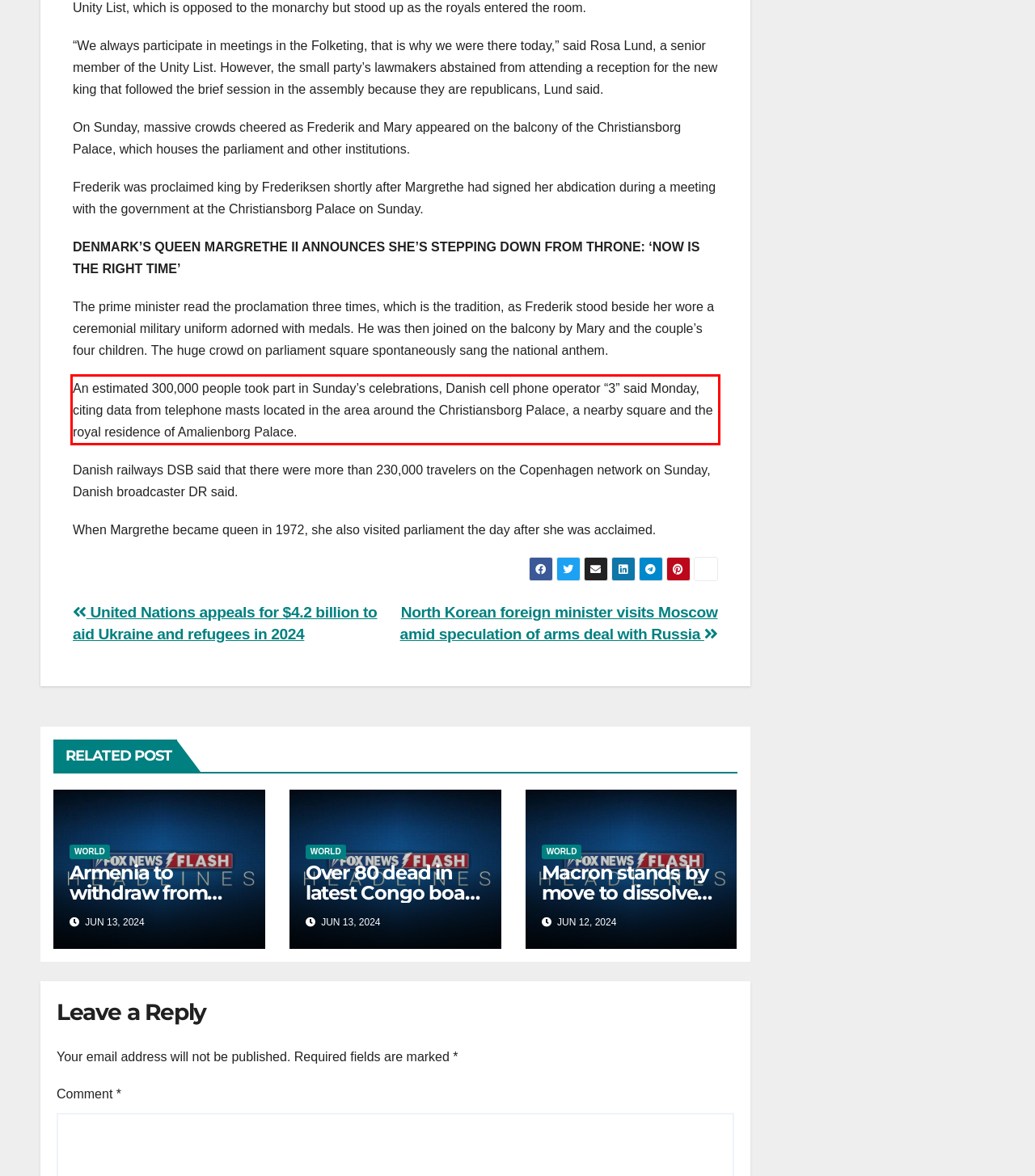Given a screenshot of a webpage, locate the red bounding box and extract the text it encloses.

An estimated 300,000 people took part in Sunday’s celebrations, Danish cell phone operator “3” said Monday, citing data from telephone masts located in the area around the Christiansborg Palace, a nearby square and the royal residence of Amalienborg Palace.